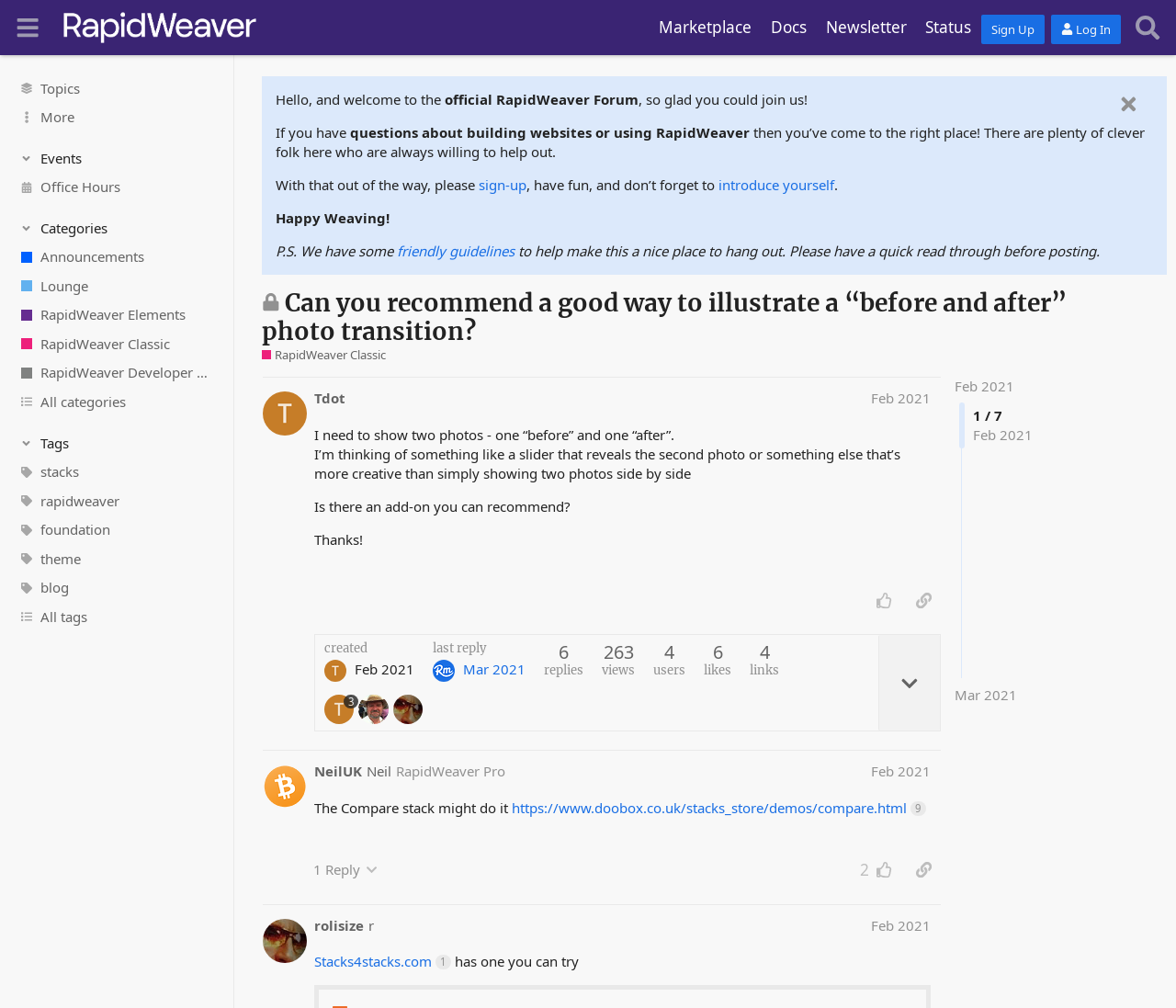Please determine the bounding box coordinates for the element with the description: "last reply Mar 2021".

[0.368, 0.637, 0.447, 0.676]